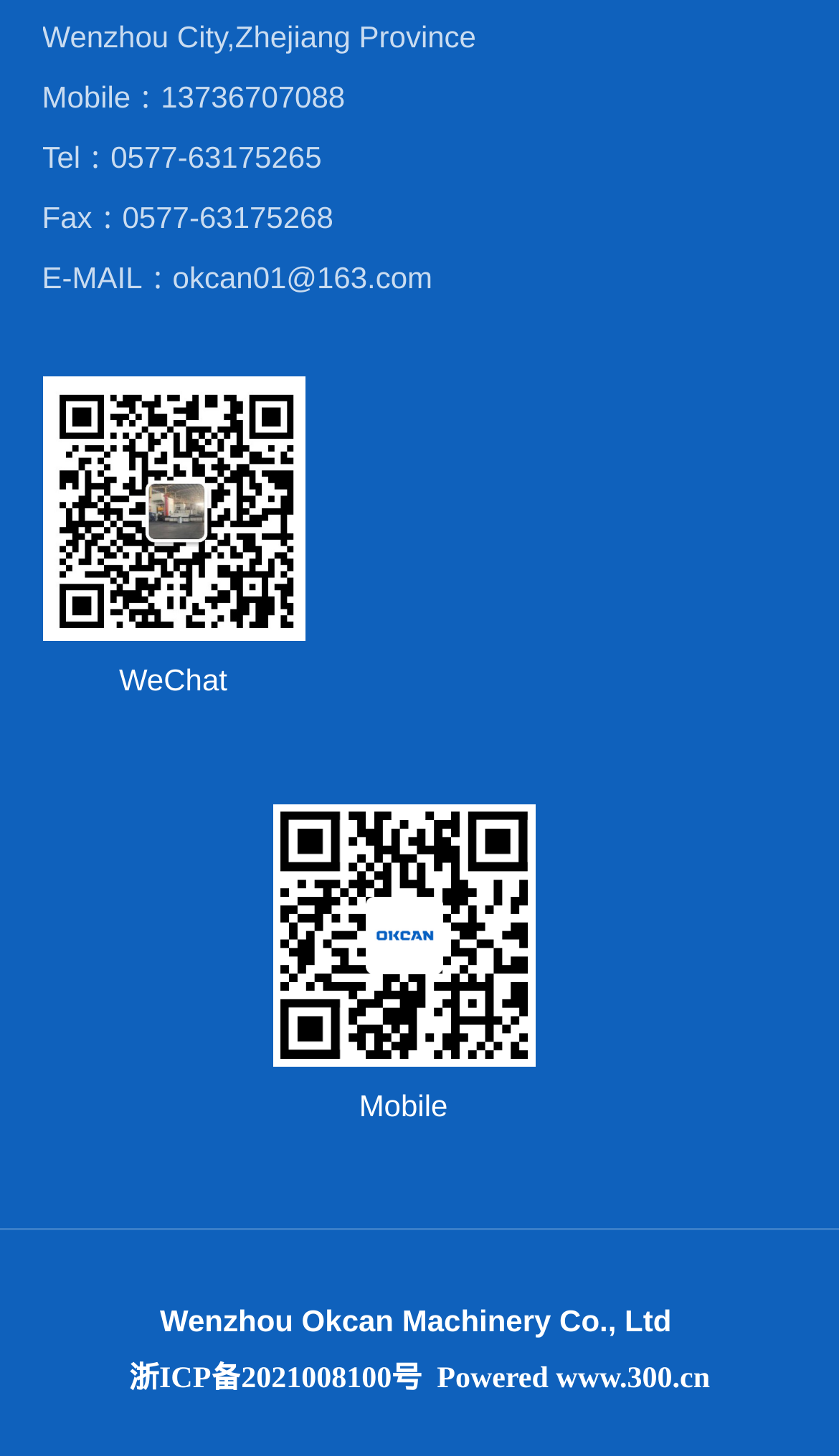Provide the bounding box coordinates of the HTML element this sentence describes: "0577-63175265".

[0.132, 0.096, 0.383, 0.119]